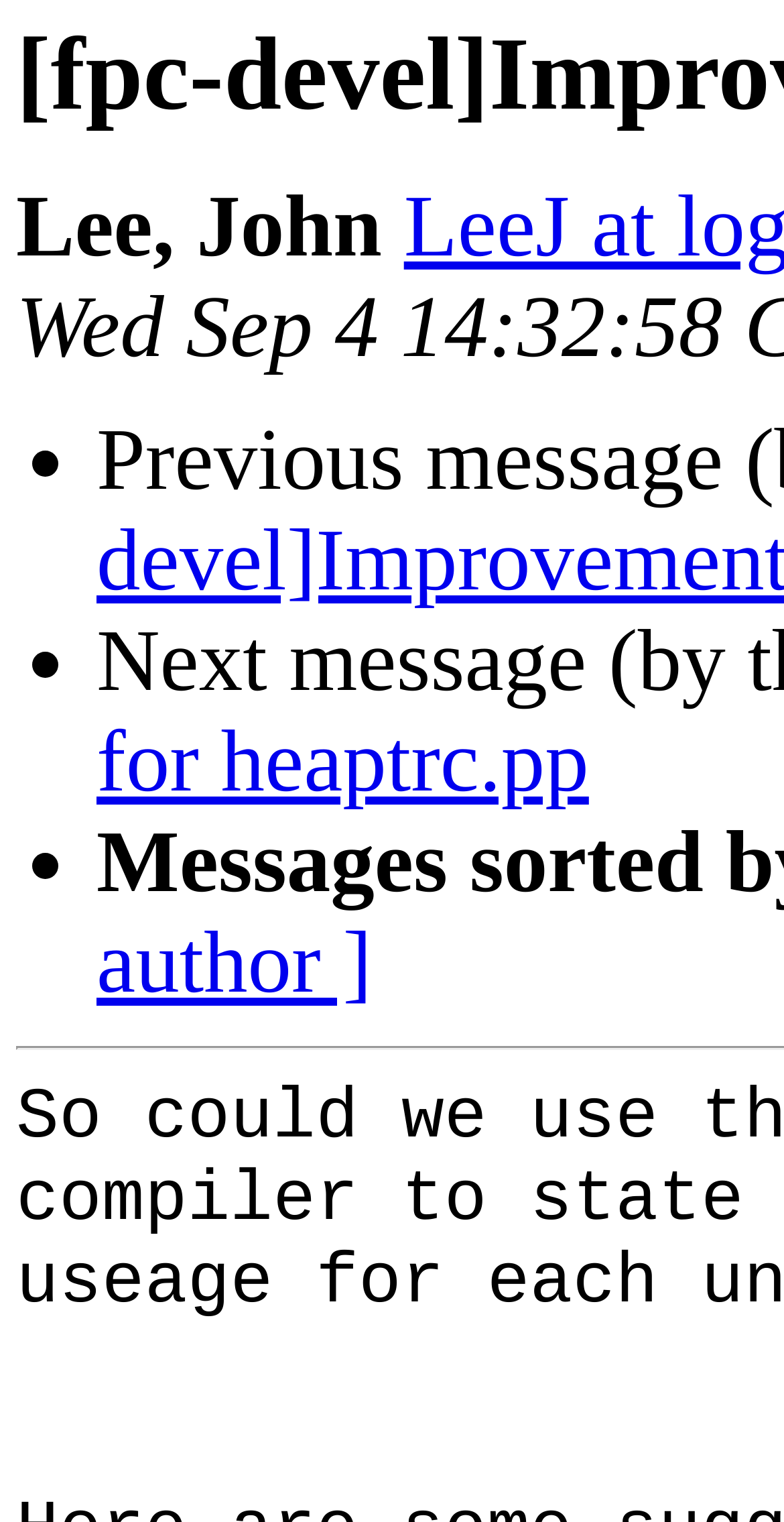Find and generate the main title of the webpage.

[fpc-devel]Improvements for heaptrc.pp